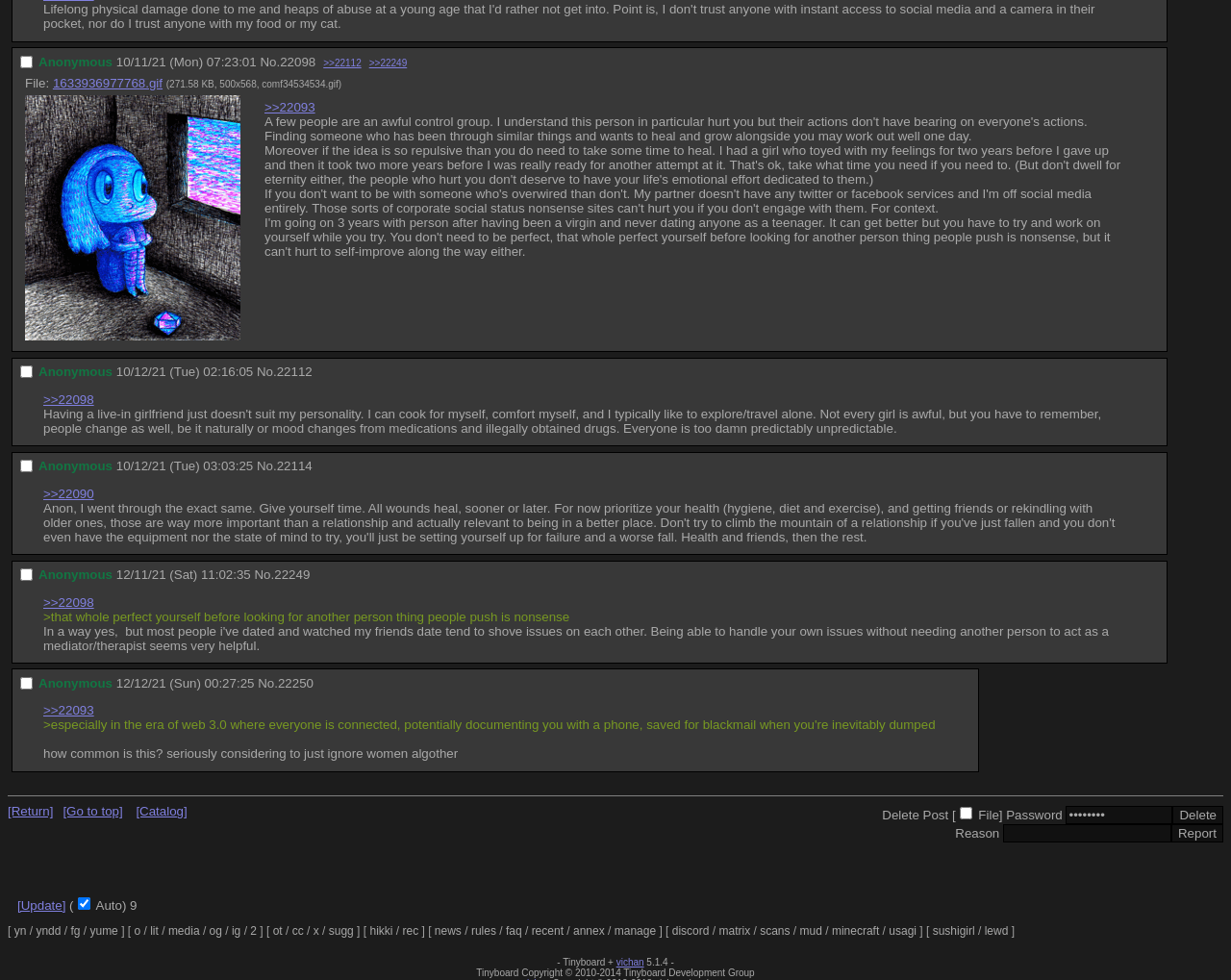Use a single word or phrase to respond to the question:
What is the function of the '[Return]' link?

Go back to previous page